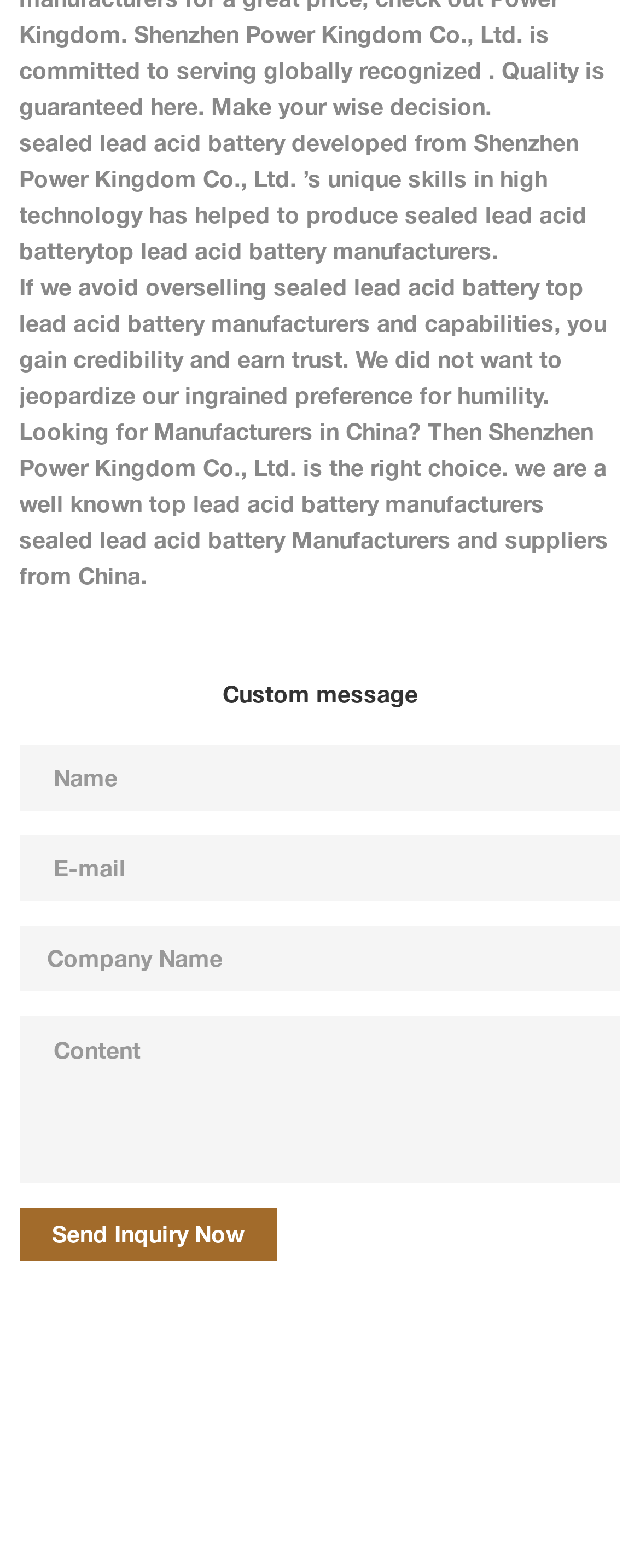Give a one-word or one-phrase response to the question:
What type of product is mentioned on the webpage?

Sealed lead acid battery